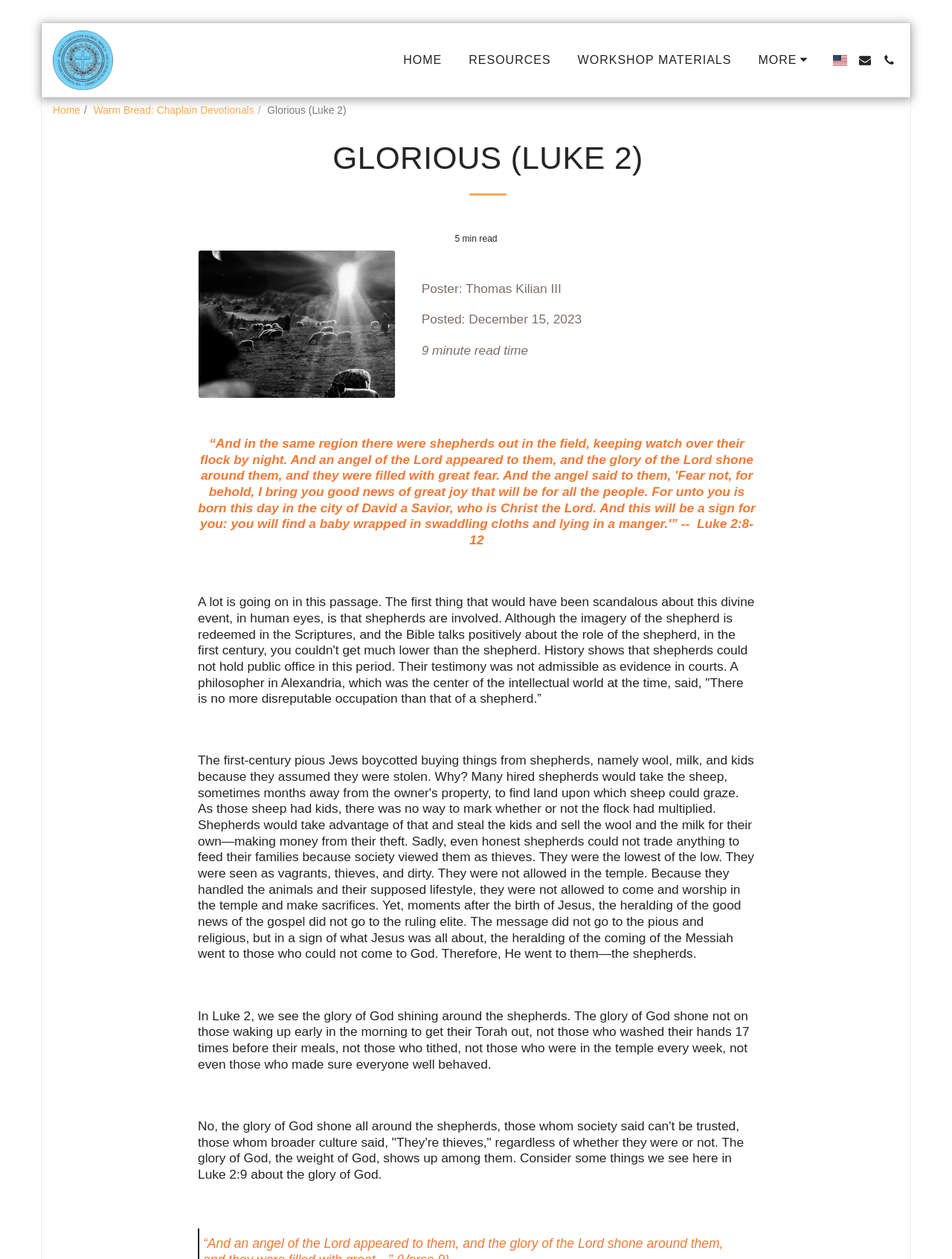Using the element description: "Resources", determine the bounding box coordinates. The coordinates should be in the format [left, top, right, bottom], with values between 0 and 1.

[0.481, 0.038, 0.59, 0.057]